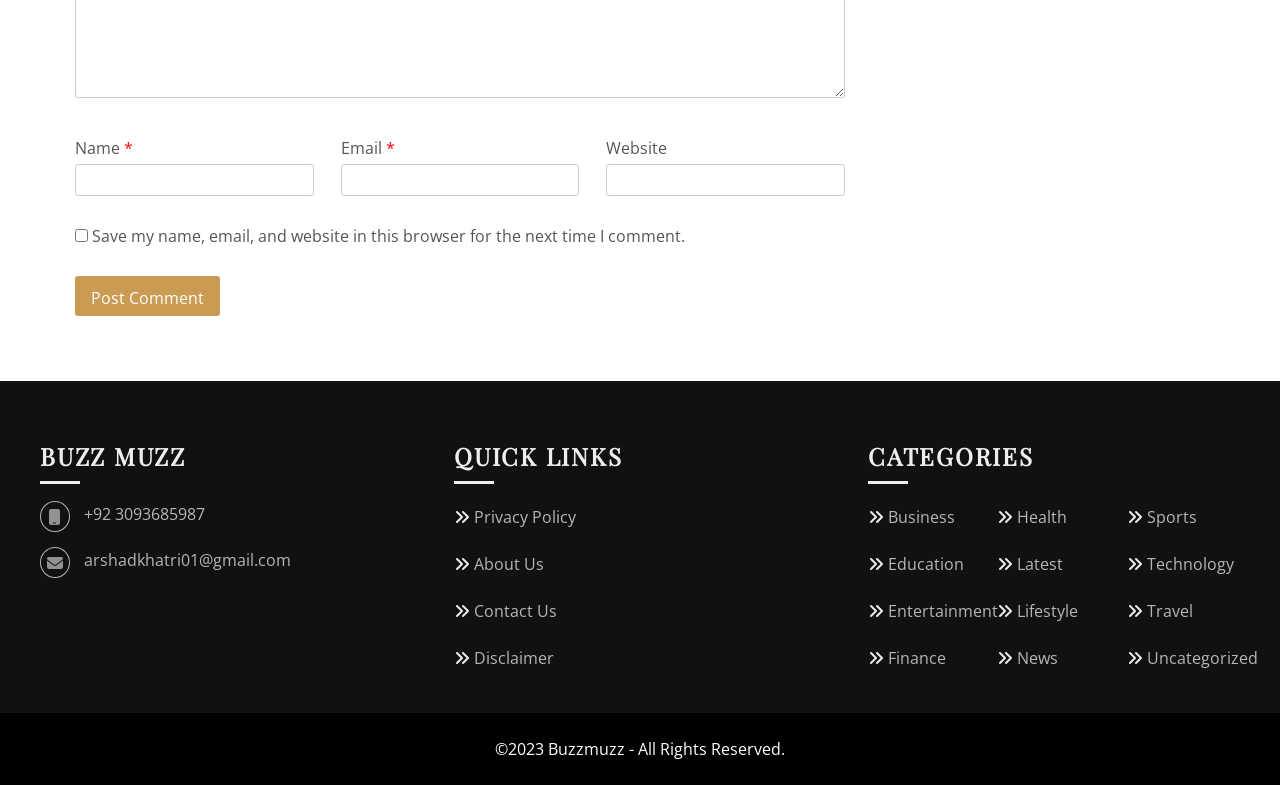Identify the bounding box for the given UI element using the description provided. Coordinates should be in the format (top-left x, top-left y, bottom-right x, bottom-right y) and must be between 0 and 1. Here is the description: parent_node: Name * name="author"

[0.059, 0.209, 0.245, 0.25]